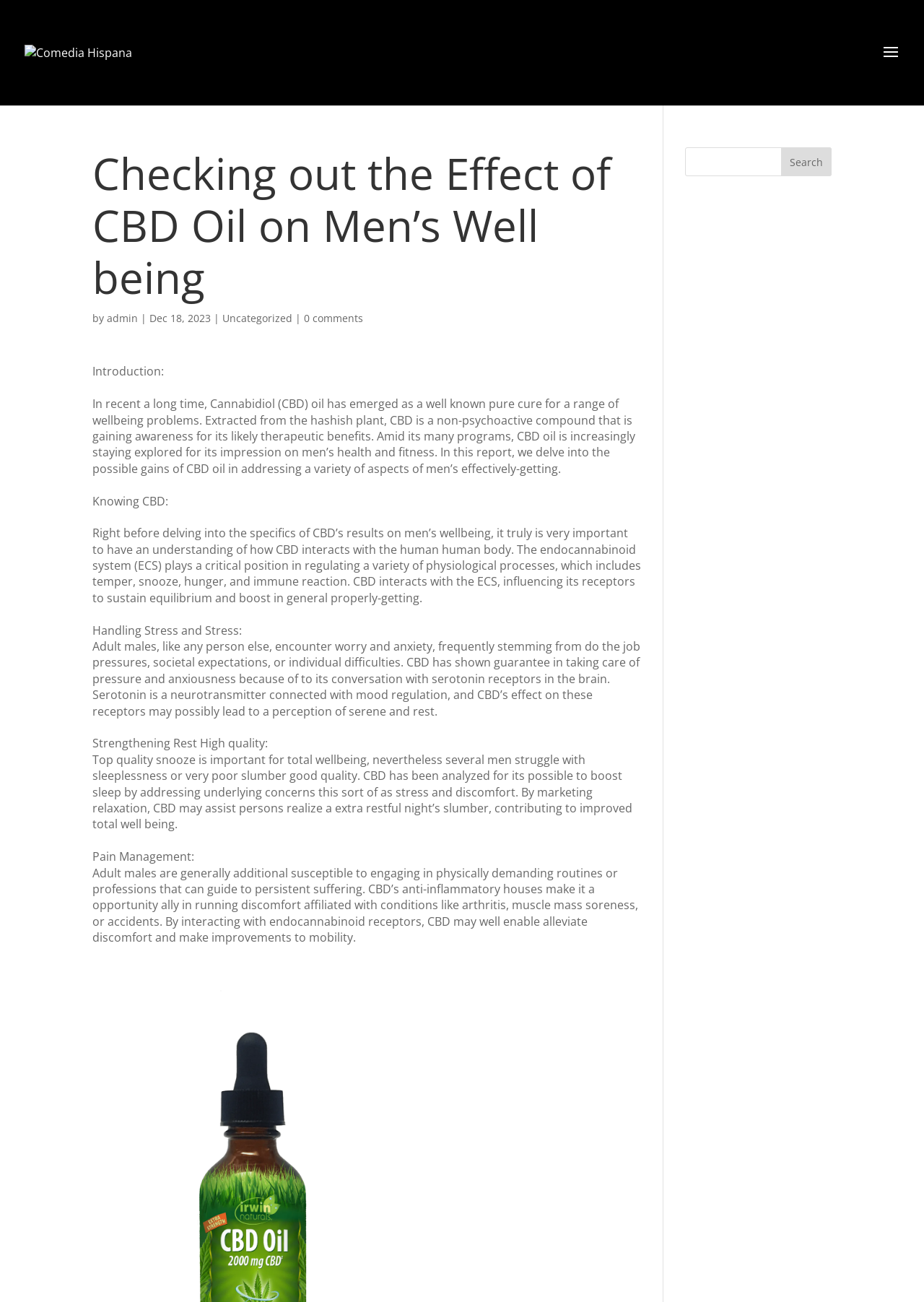Extract the top-level heading from the webpage and provide its text.

Checking out the Effect of CBD Oil on Men’s Well being